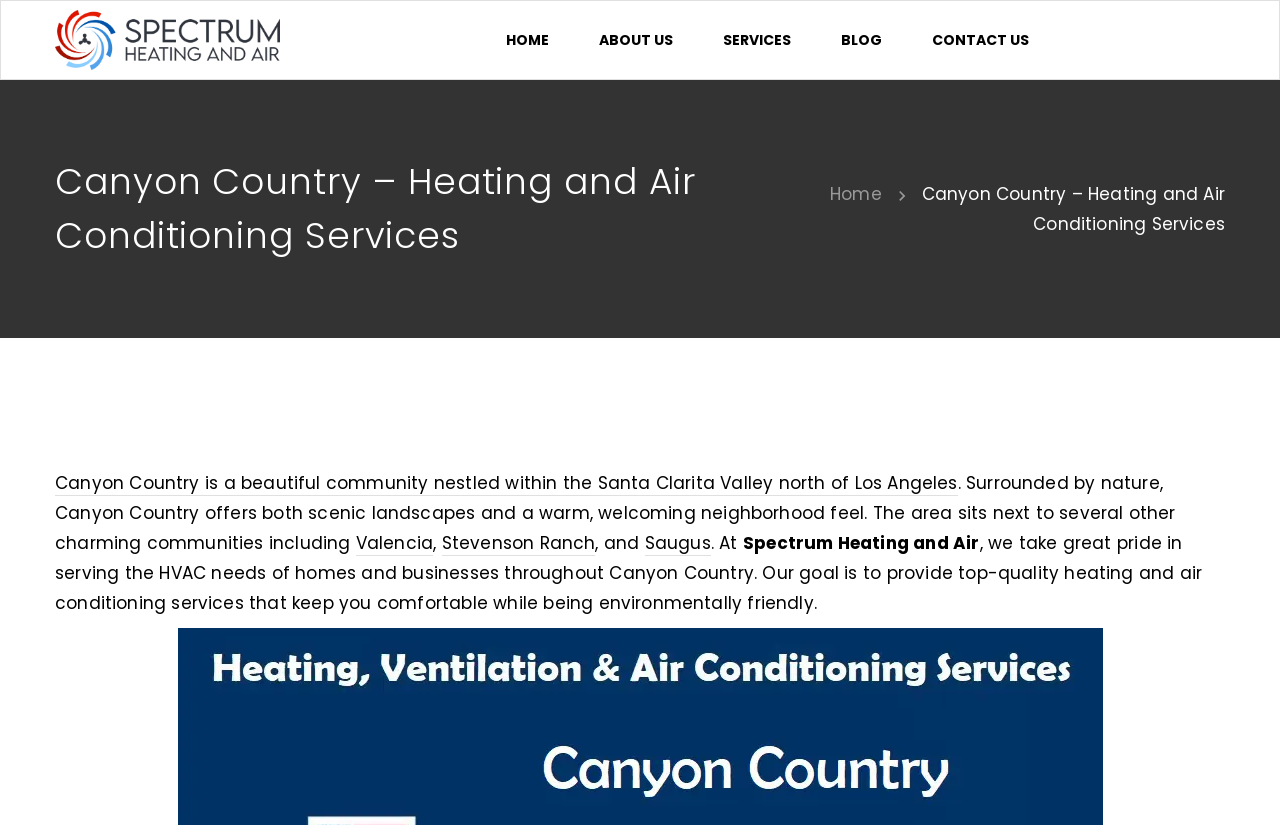Please provide a comprehensive answer to the question below using the information from the image: What are the neighboring communities of Canyon Country?

By reading the text on the webpage, I found that the neighboring communities of Canyon Country are Valencia, Stevenson Ranch, and Saugus.